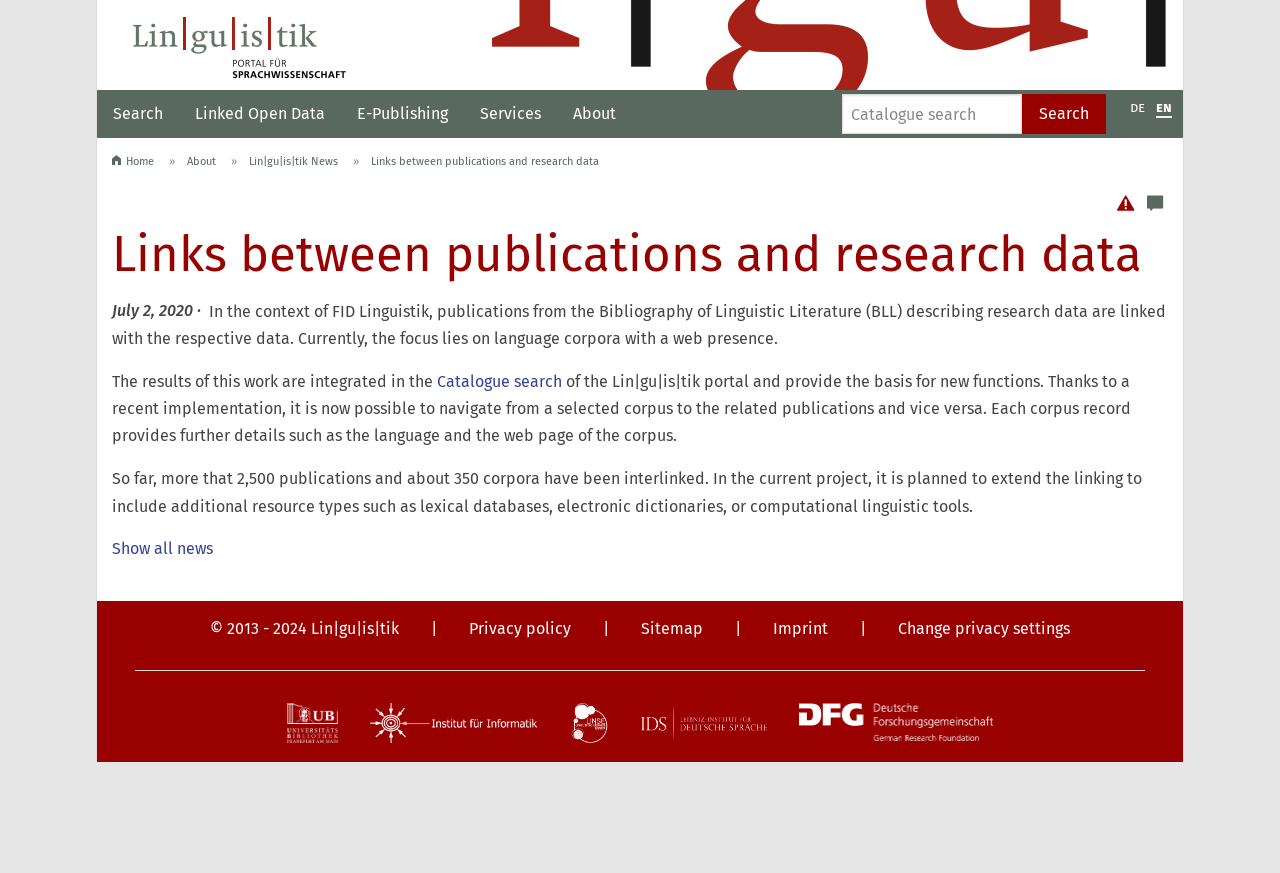Locate the UI element that matches the description alt="Logo: Deutsche Forschungsgemeinschaft (DFG)" in the webpage screenshot. Return the bounding box coordinates in the format (top-left x, top-left y, bottom-right x, bottom-right y), with values ranging from 0 to 1.

[0.611, 0.792, 0.788, 0.863]